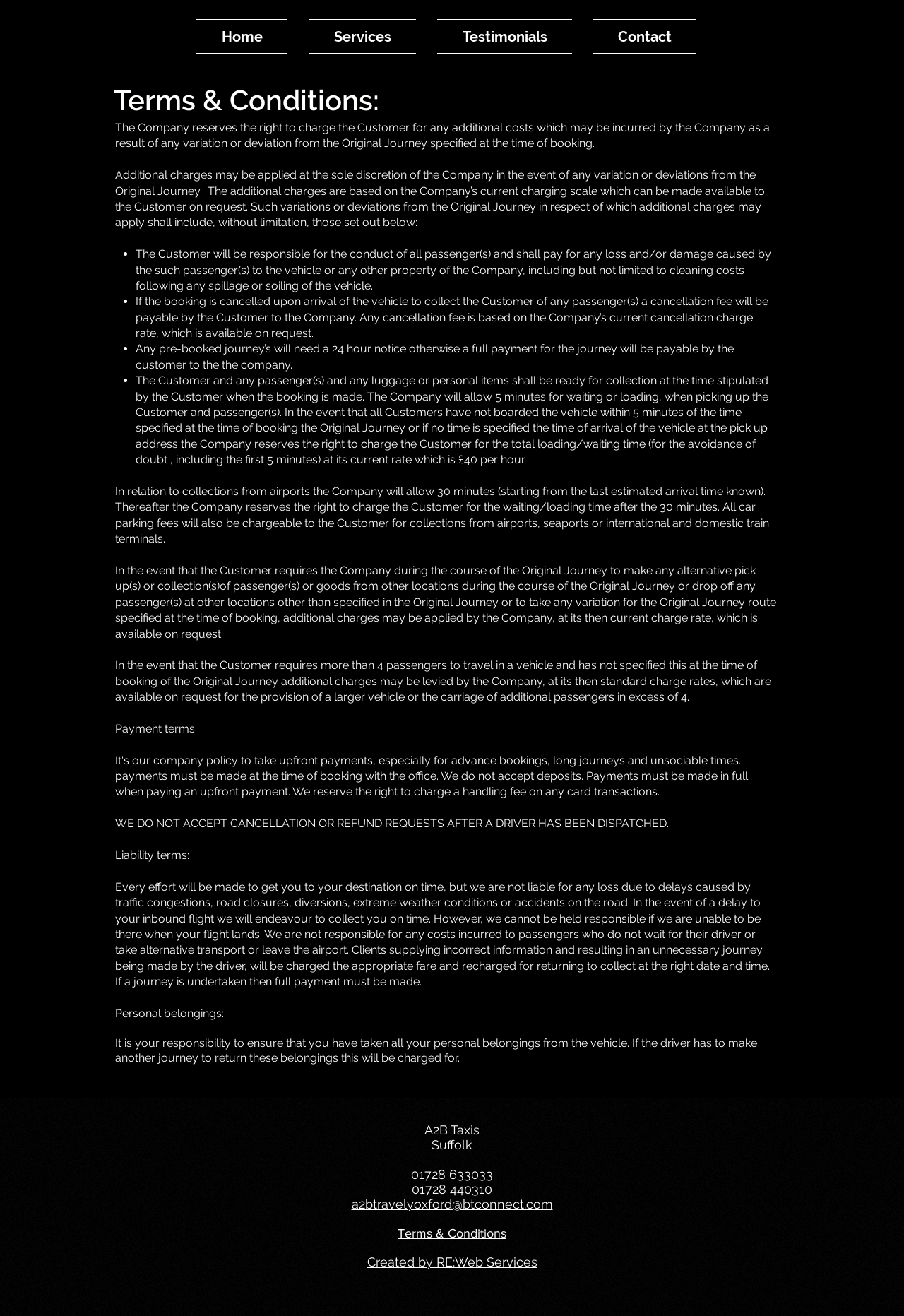Can you locate the main headline on this webpage and provide its text content?

Terms & Conditions: